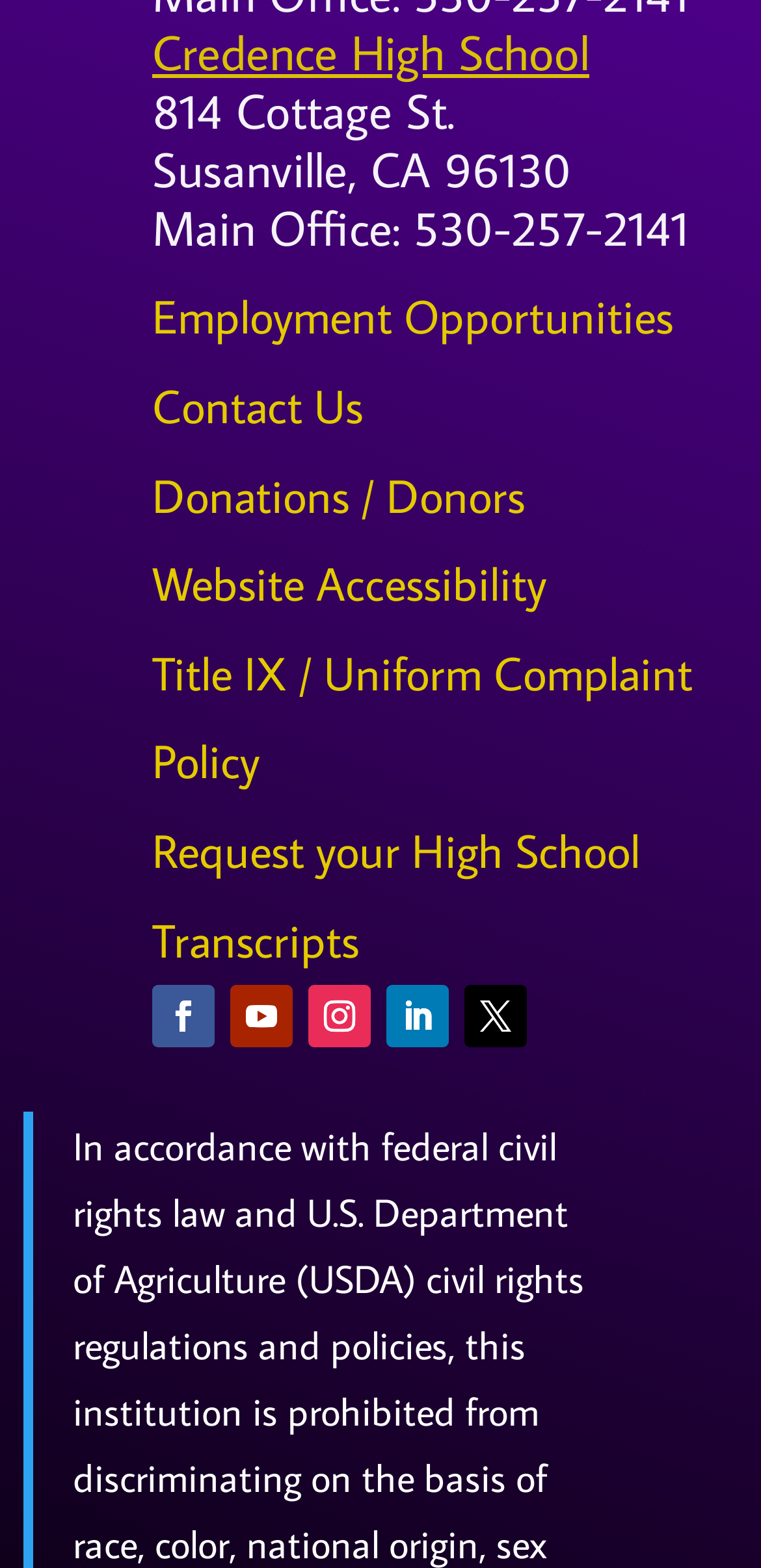Please determine the bounding box coordinates of the element's region to click in order to carry out the following instruction: "Call the Main Office". The coordinates should be four float numbers between 0 and 1, i.e., [left, top, right, bottom].

[0.2, 0.124, 0.905, 0.165]